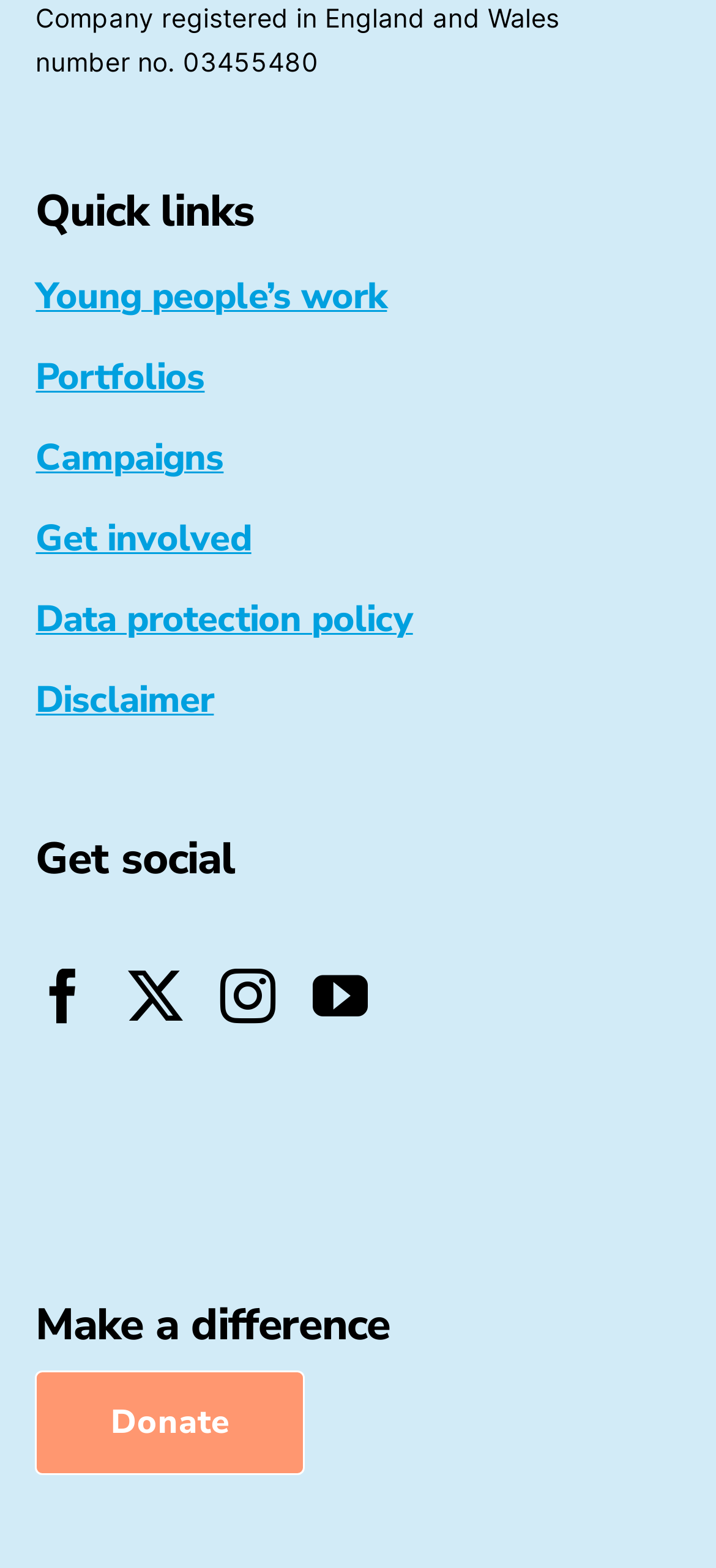Provide the bounding box coordinates for the area that should be clicked to complete the instruction: "Explore 'Social Media' link".

None